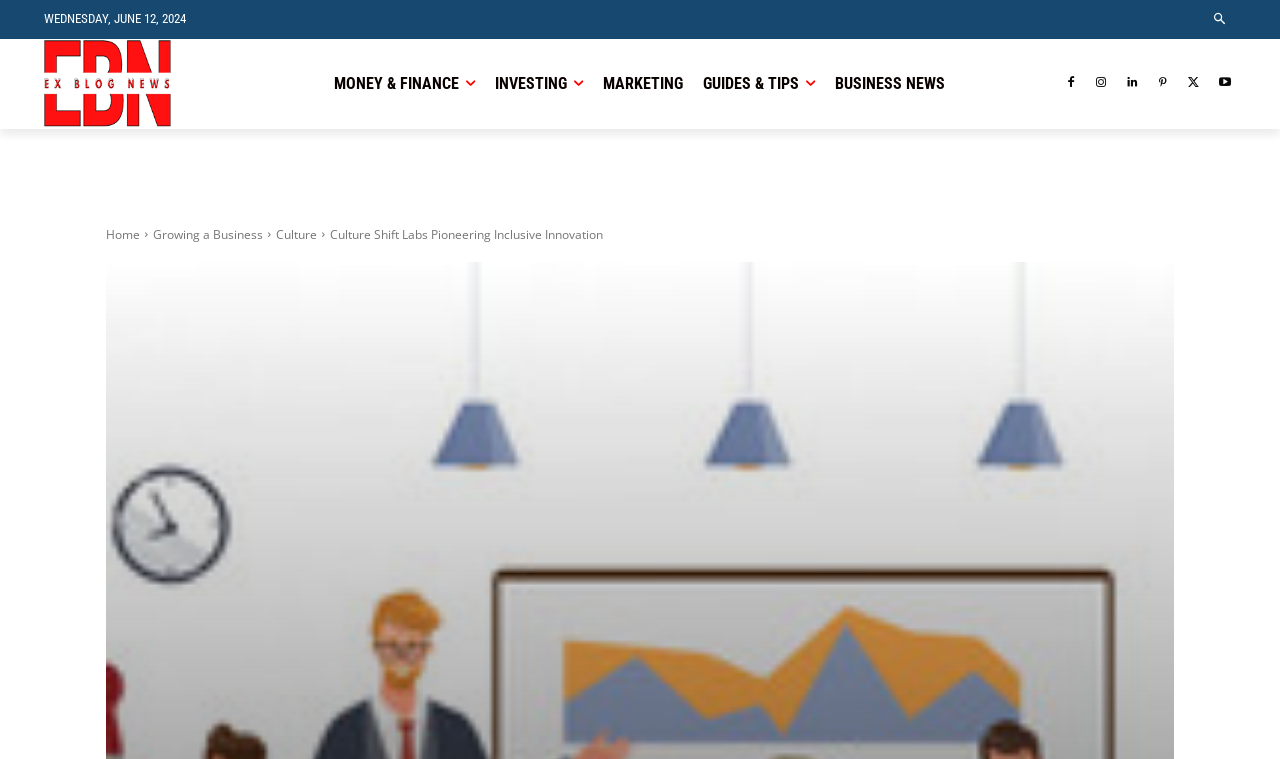Respond to the question below with a concise word or phrase:
What is the name of the company?

Culture Shift Labs